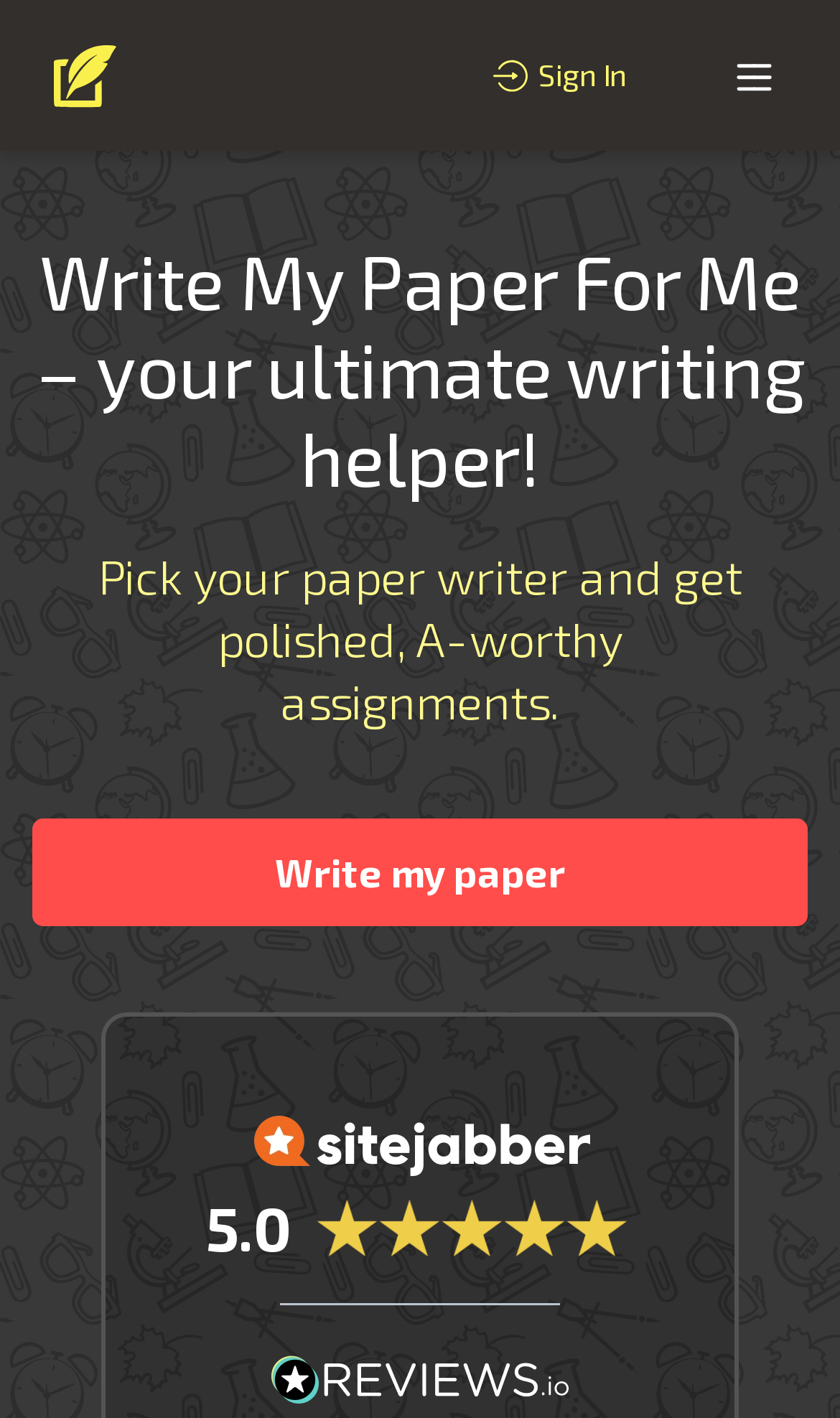Please answer the following question using a single word or phrase: 
What is the color of the image at the top-right corner?

Unknown